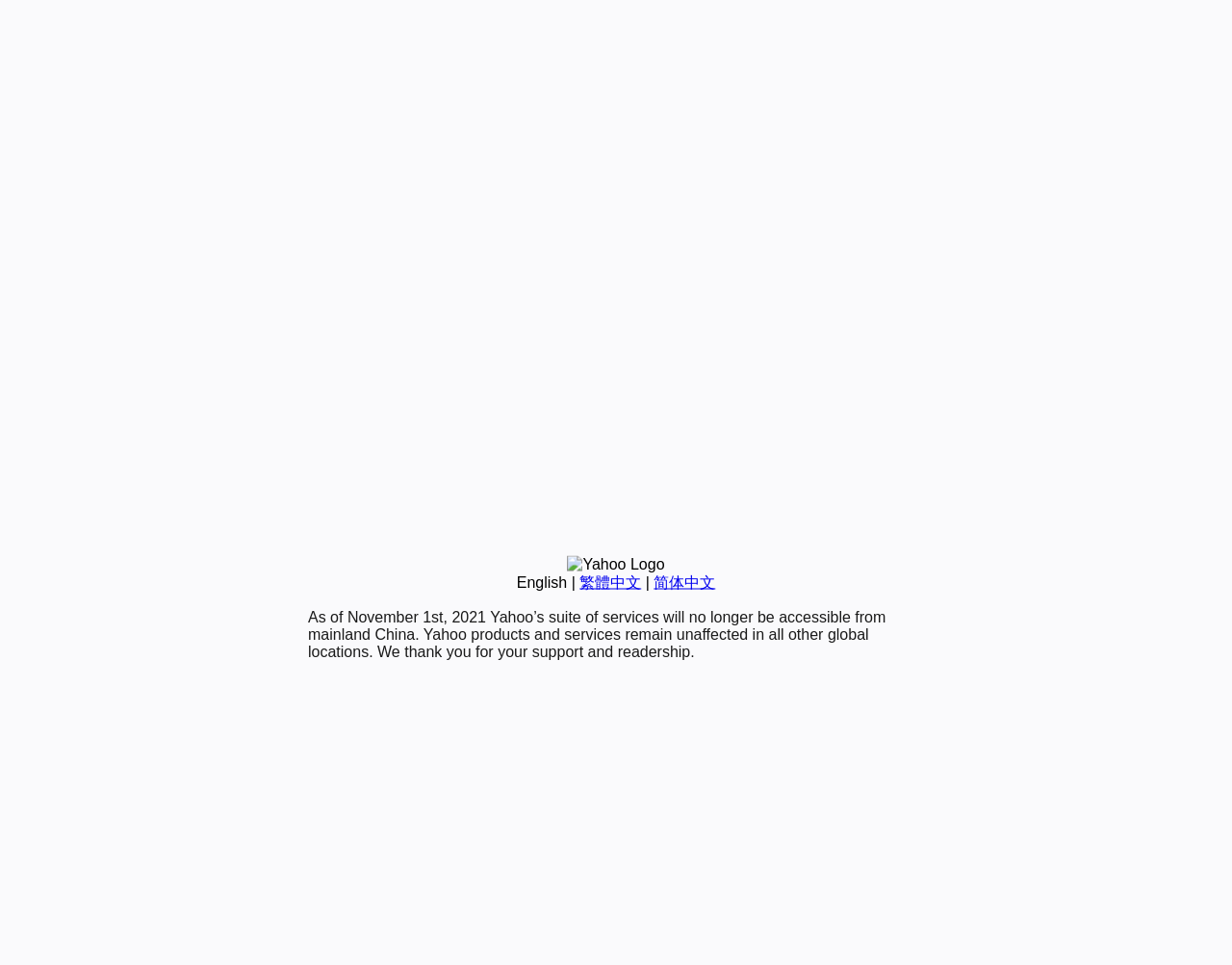Determine the bounding box for the UI element that matches this description: "简体中文".

[0.531, 0.595, 0.581, 0.612]